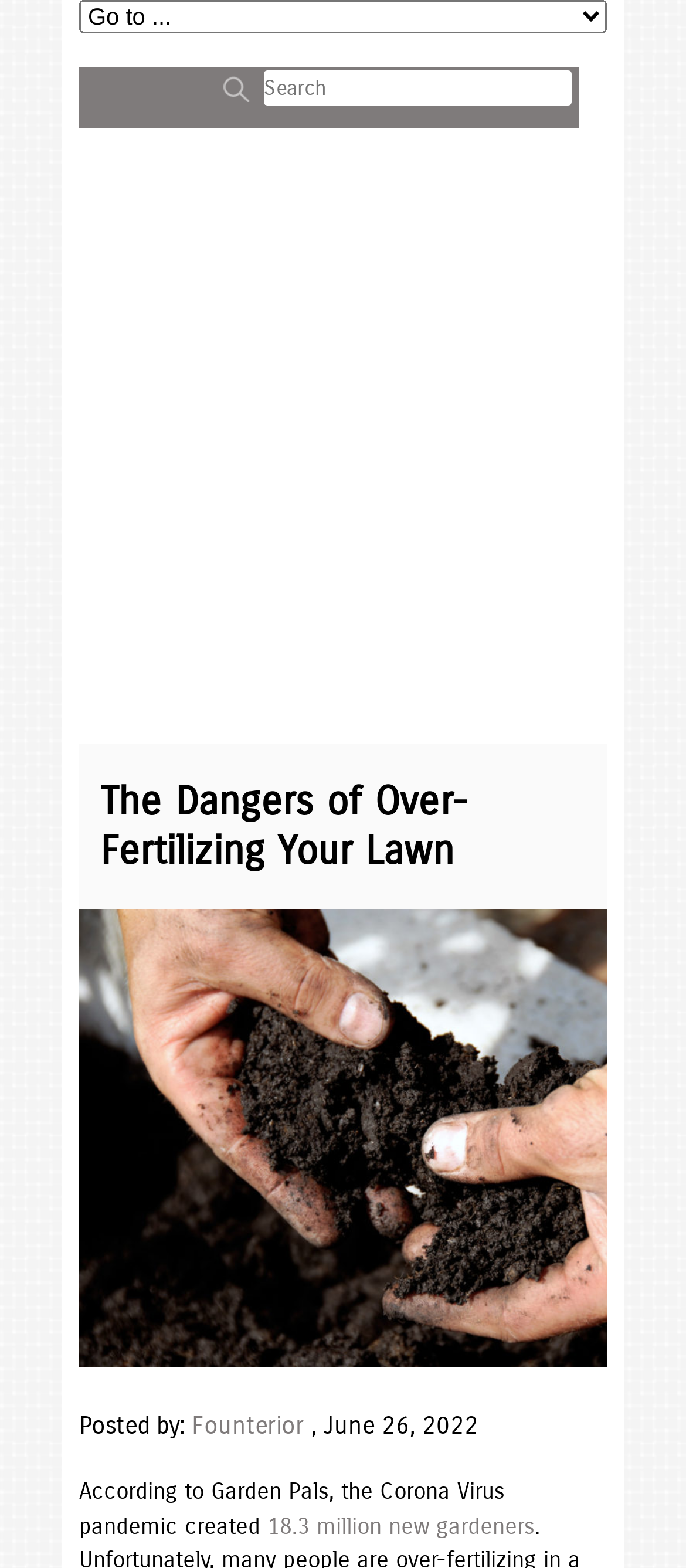When was the article posted?
Observe the image and answer the question with a one-word or short phrase response.

June 26, 2022